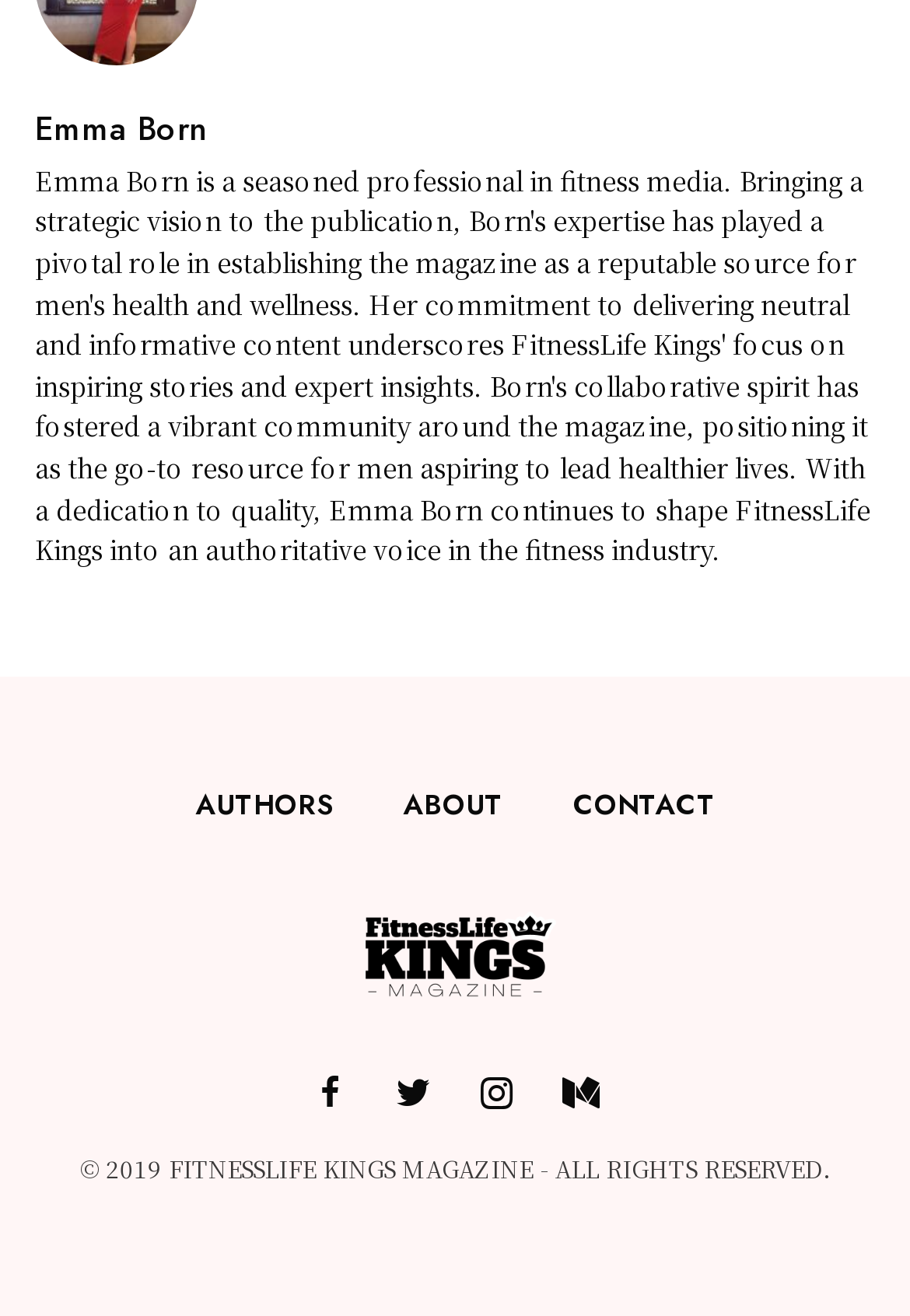Use a single word or phrase to answer the following:
How many main navigation links are there?

3